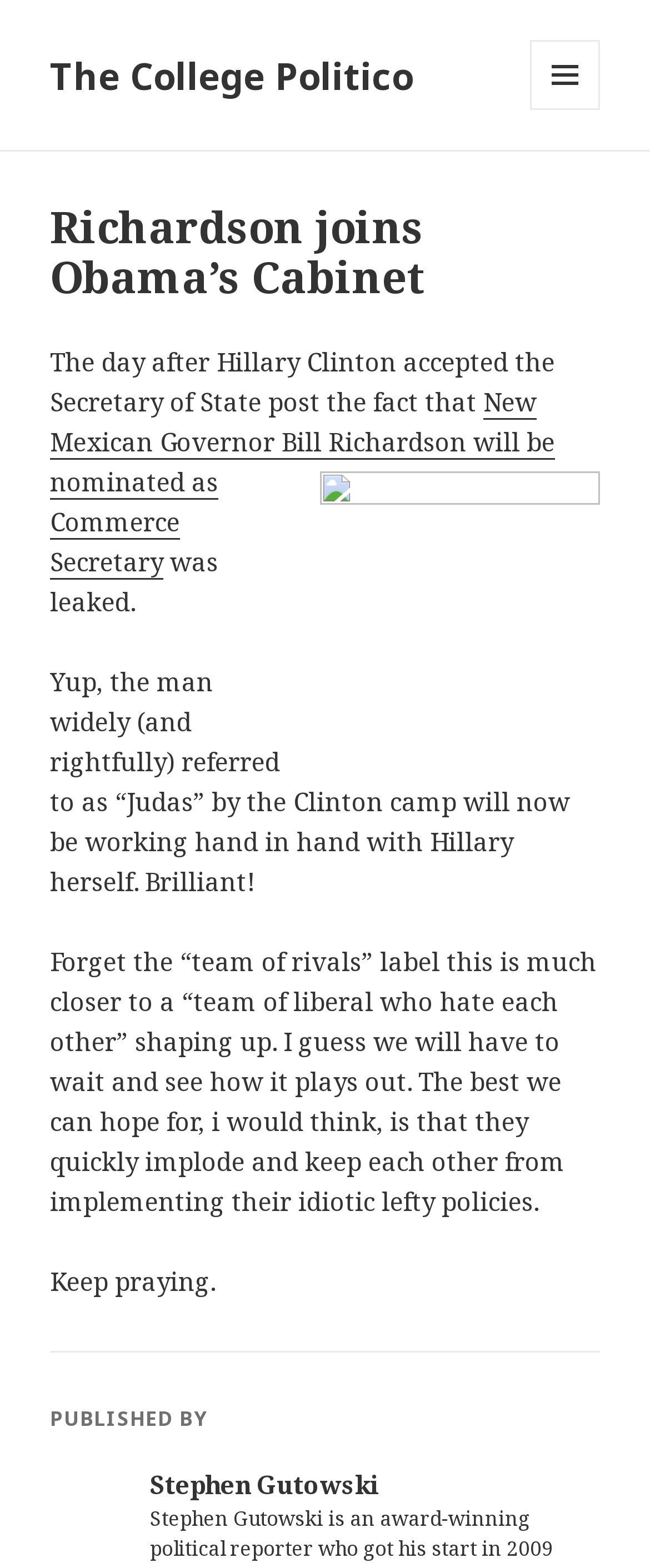Respond to the question below with a single word or phrase: Who is nominated as Commerce Secretary?

Bill Richardson